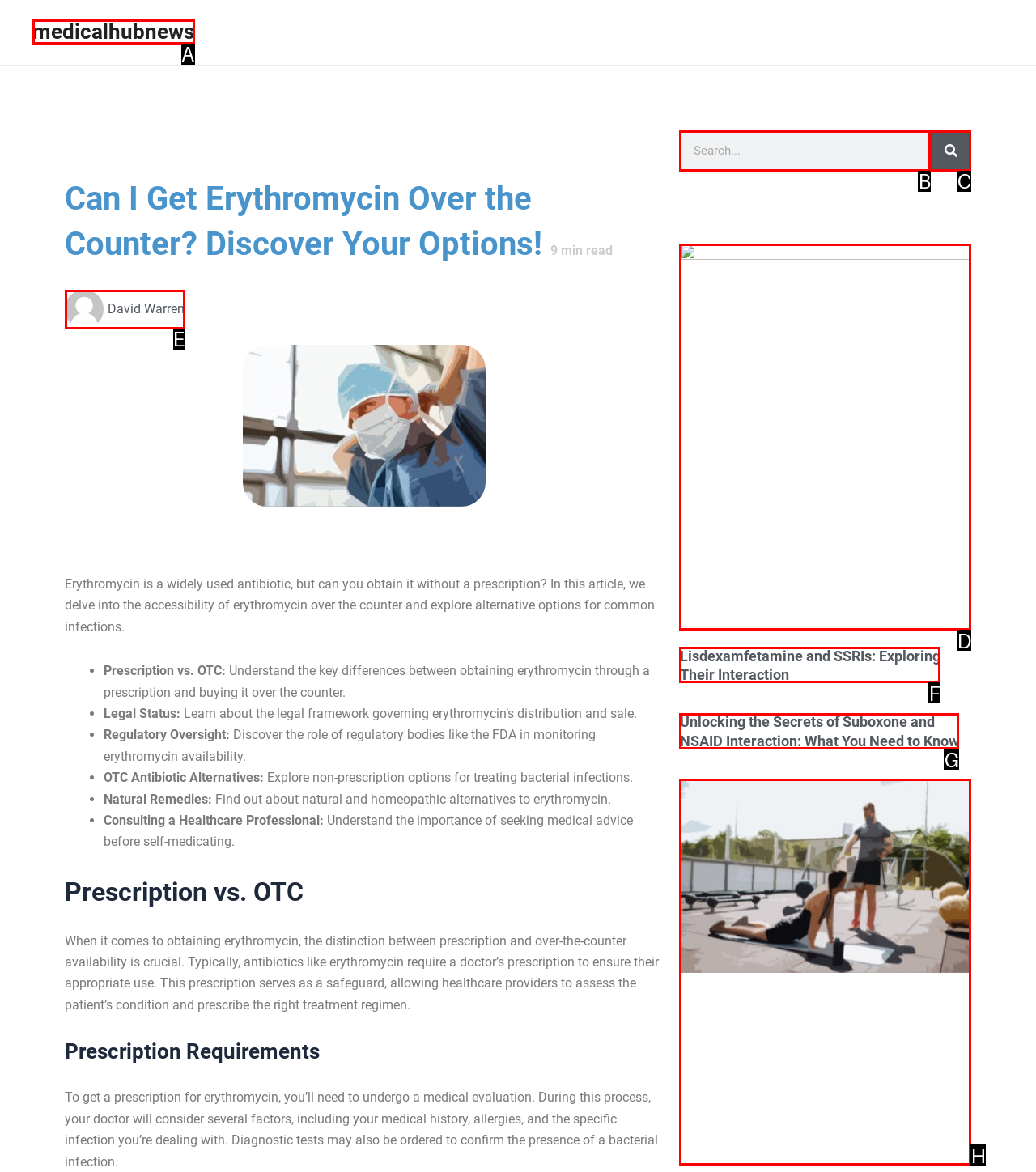Match the description: हिंदी न्यूज़ to one of the options shown. Reply with the letter of the best match.

None